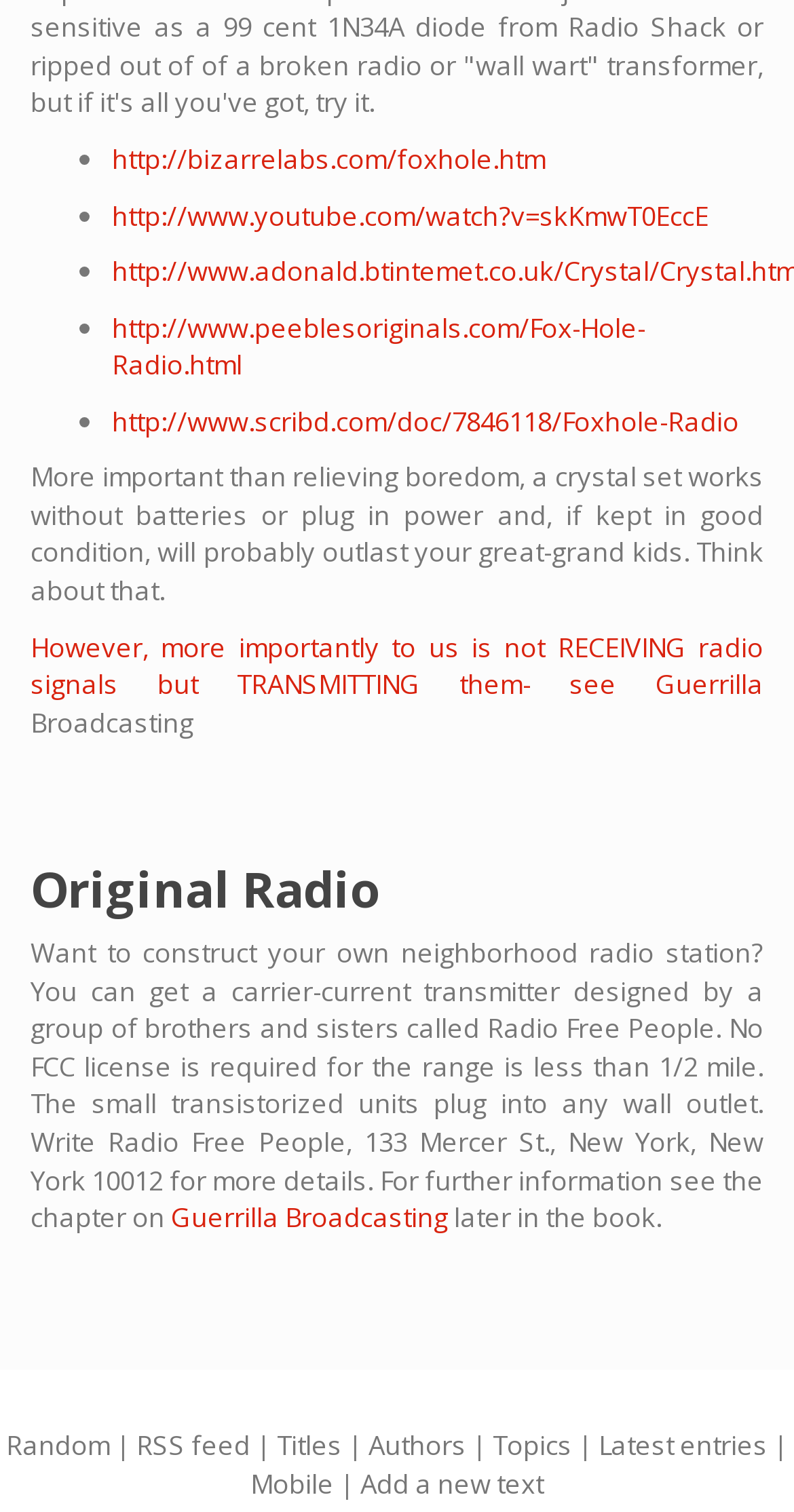Given the element description, predict the bounding box coordinates in the format (top-left x, top-left y, bottom-right x, bottom-right y). Make sure all values are between 0 and 1. Here is the element description: Add a new text

[0.454, 0.968, 0.685, 0.993]